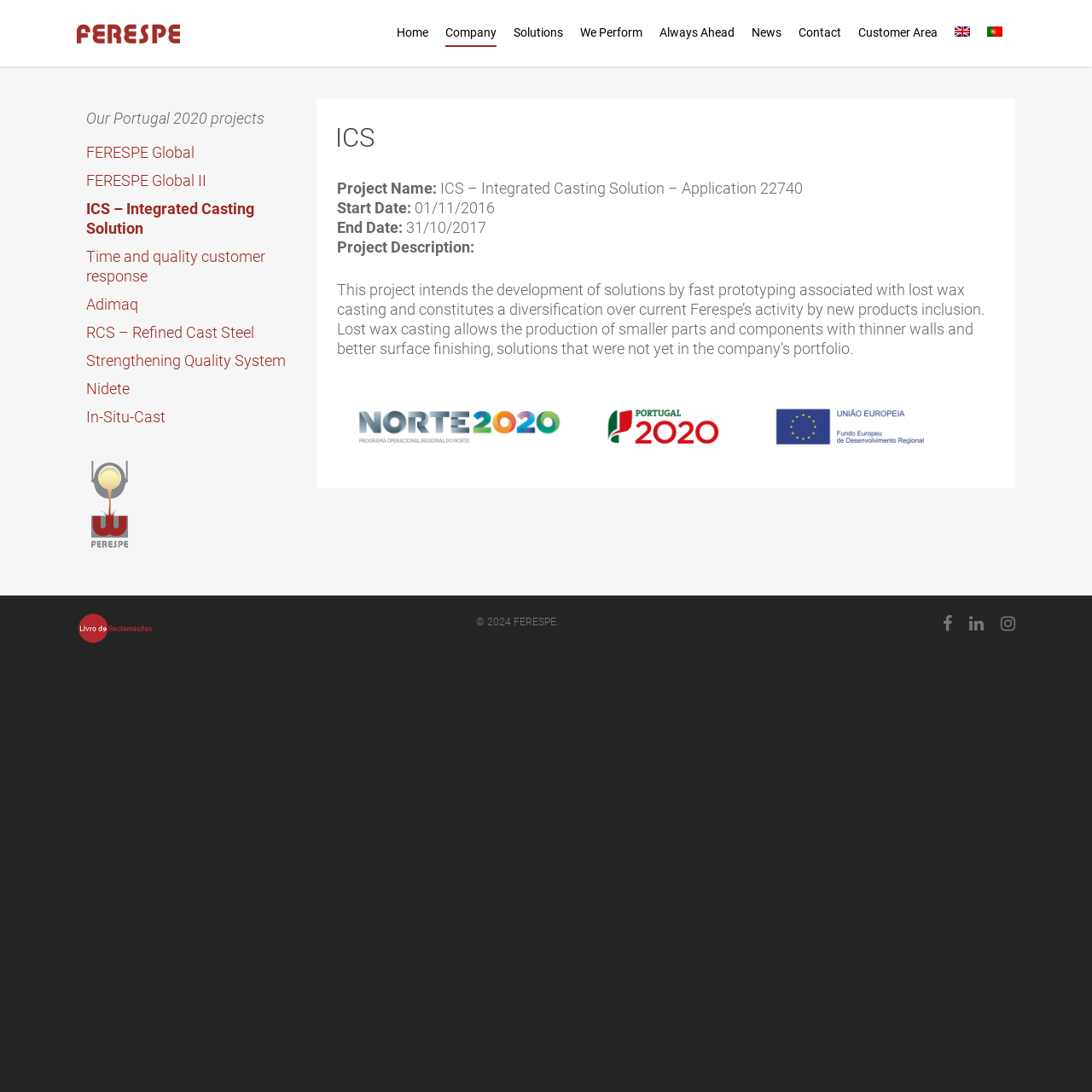What is the language of the webpage?
Using the picture, provide a one-word or short phrase answer.

English